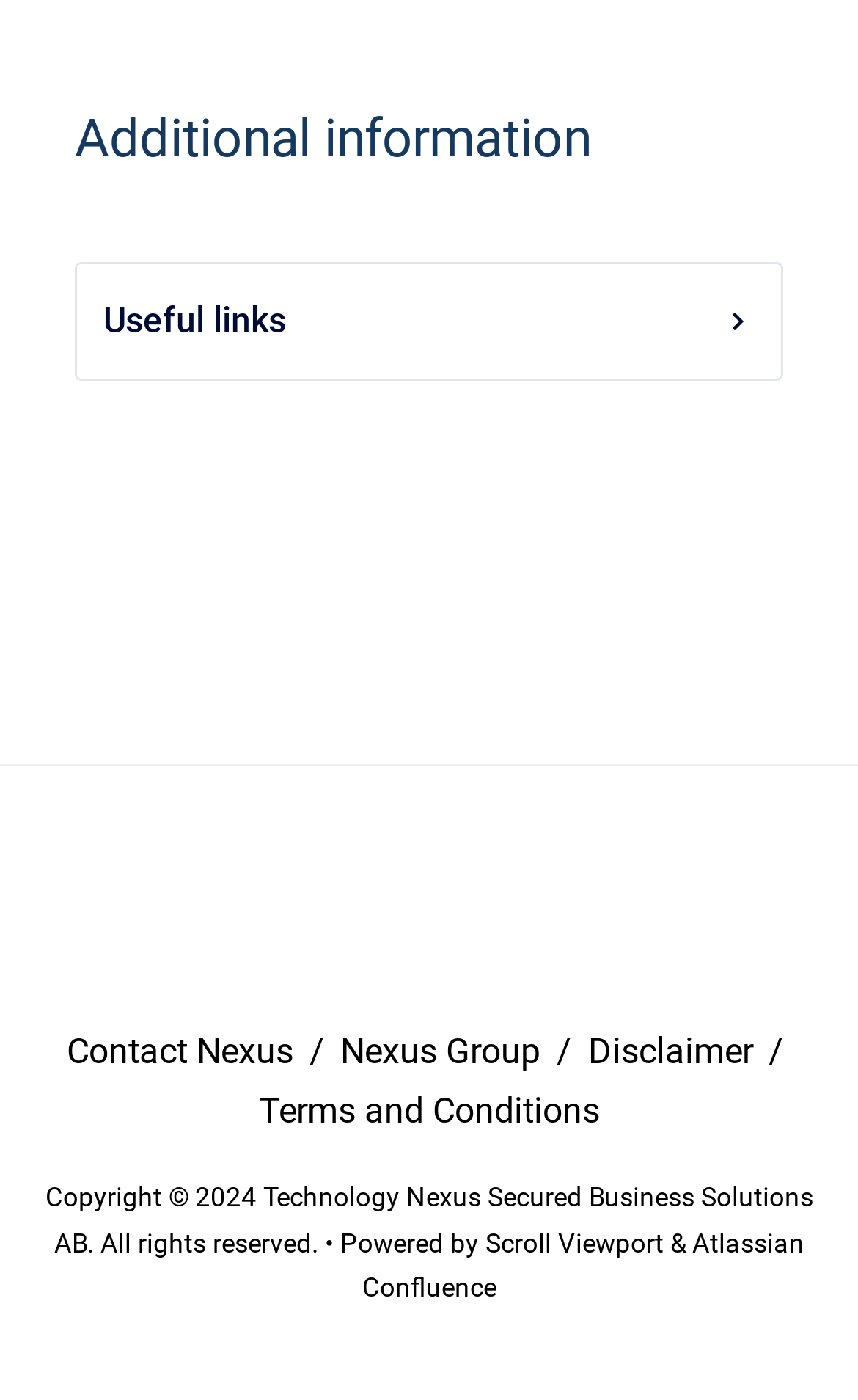What is the copyright year?
Based on the visual information, provide a detailed and comprehensive answer.

The copyright year can be found at the bottom of the webpage, in the static text 'Copyright © 2024 Technology Nexus Secured Business Solutions AB. All rights reserved.'